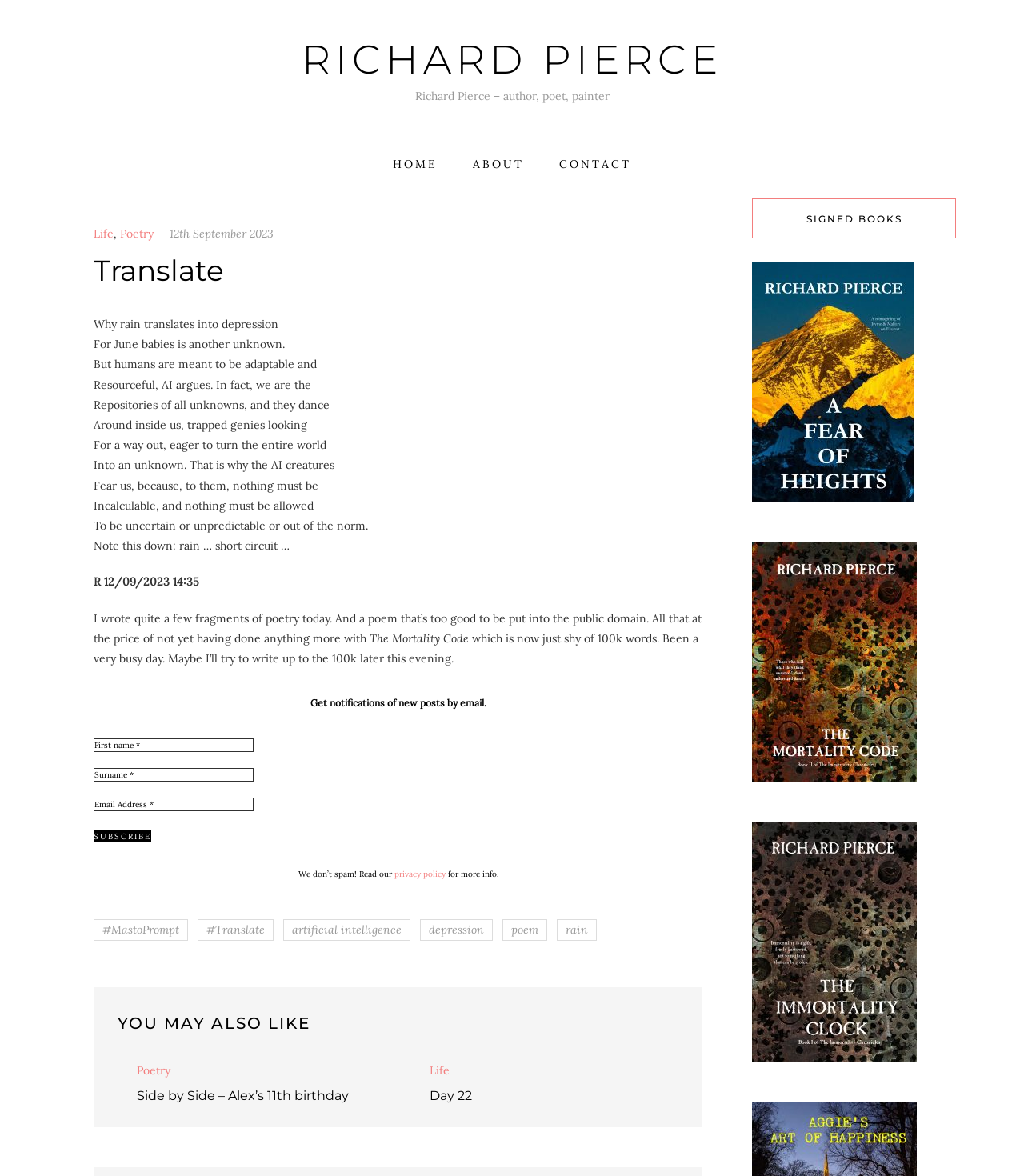Could you determine the bounding box coordinates of the clickable element to complete the instruction: "Subscribe to the newsletter"? Provide the coordinates as four float numbers between 0 and 1, i.e., [left, top, right, bottom].

[0.091, 0.706, 0.148, 0.716]